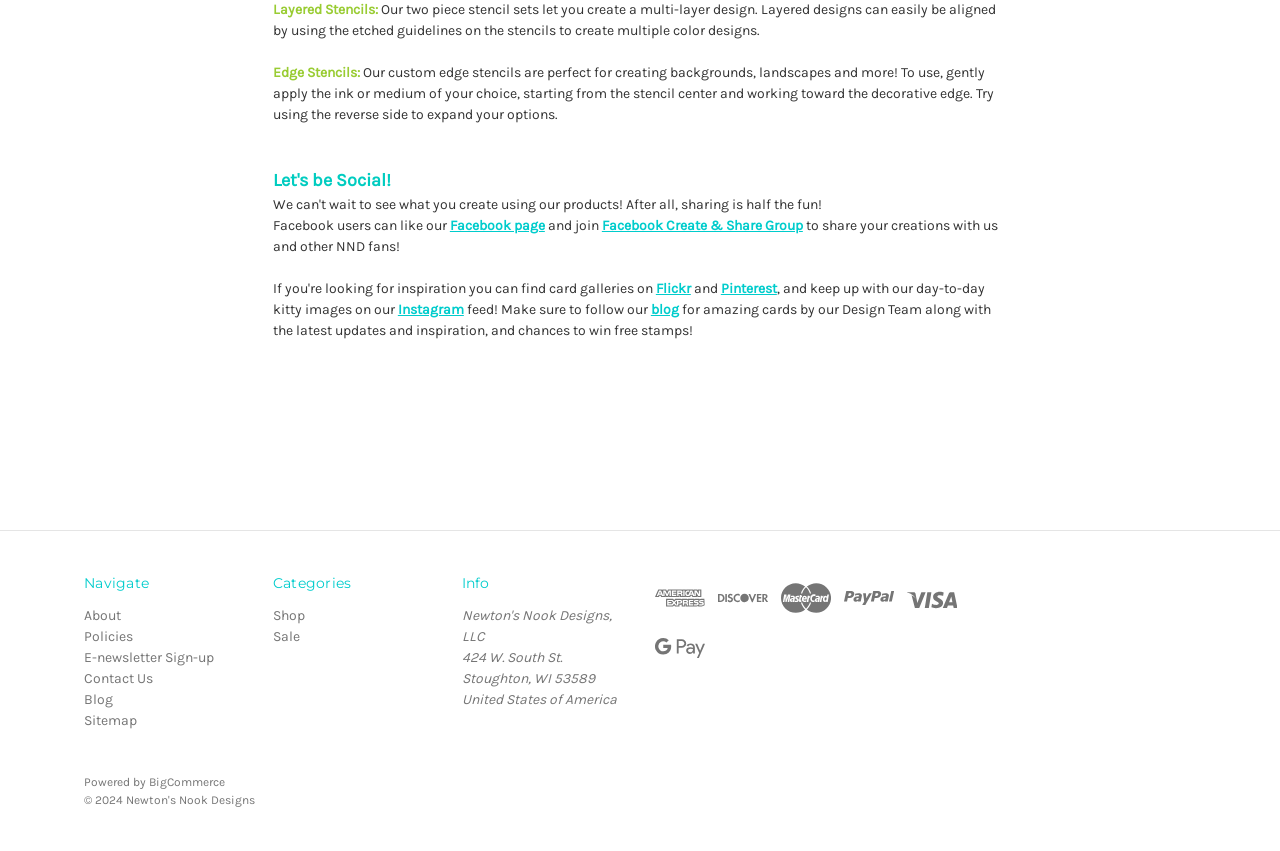Can you show the bounding box coordinates of the region to click on to complete the task described in the instruction: "Read stories about the trust"?

None